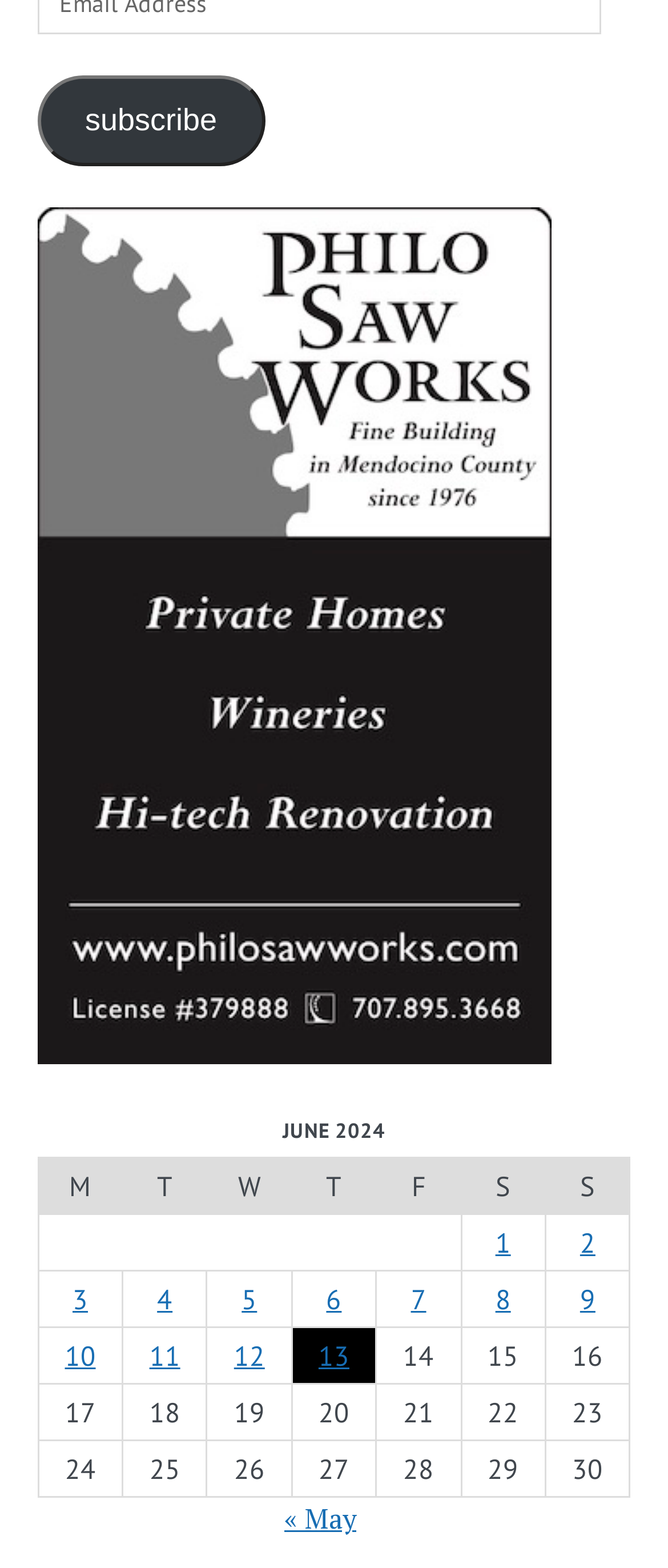Respond to the question below with a single word or phrase:
What is the name of the website?

Philo Saw Works